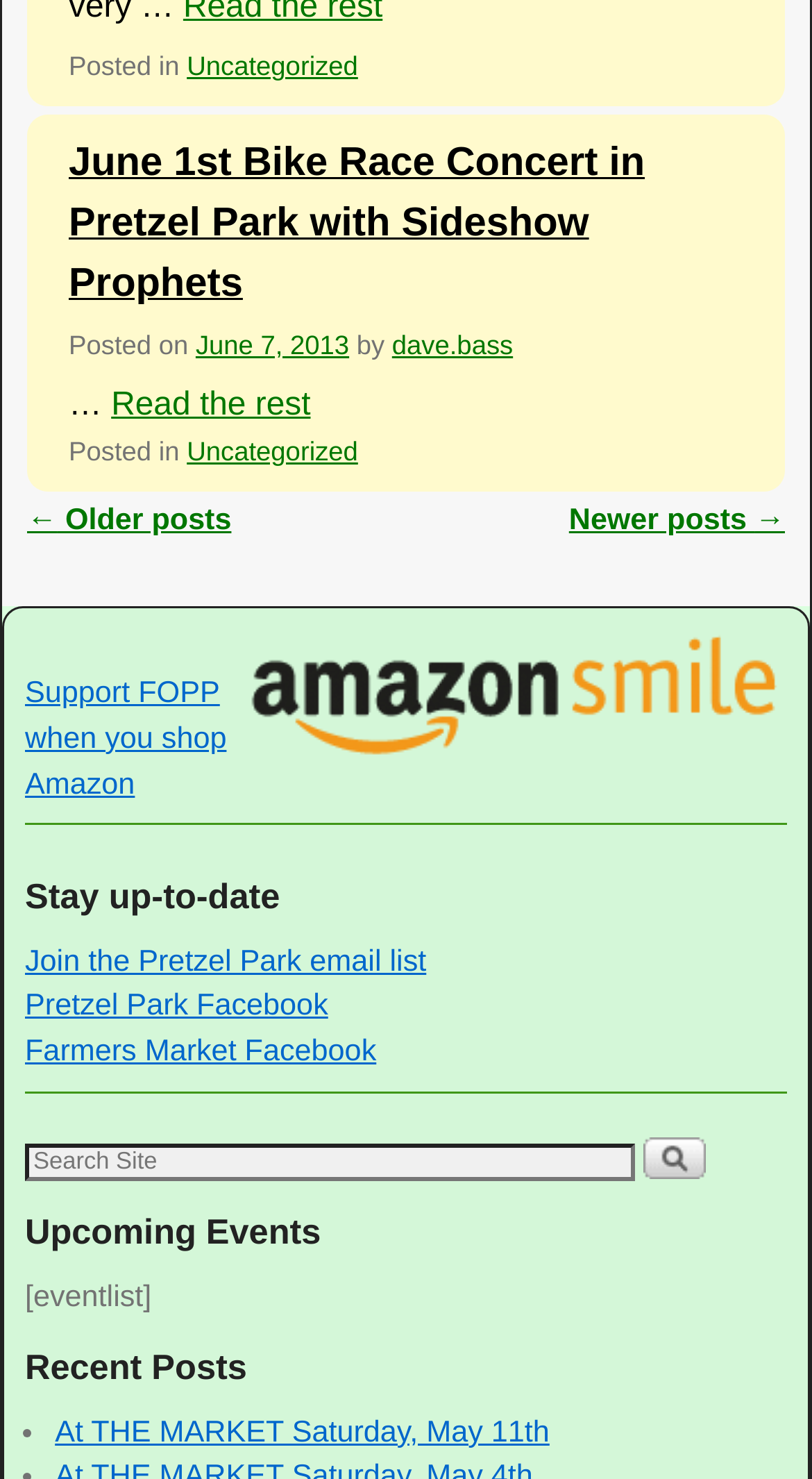Who is the author of the article?
Please provide a comprehensive answer to the question based on the webpage screenshot.

The author of the article can be found by looking at the link element with the text 'by' followed by the author's name 'dave.bass' which is located within the article section of the webpage.